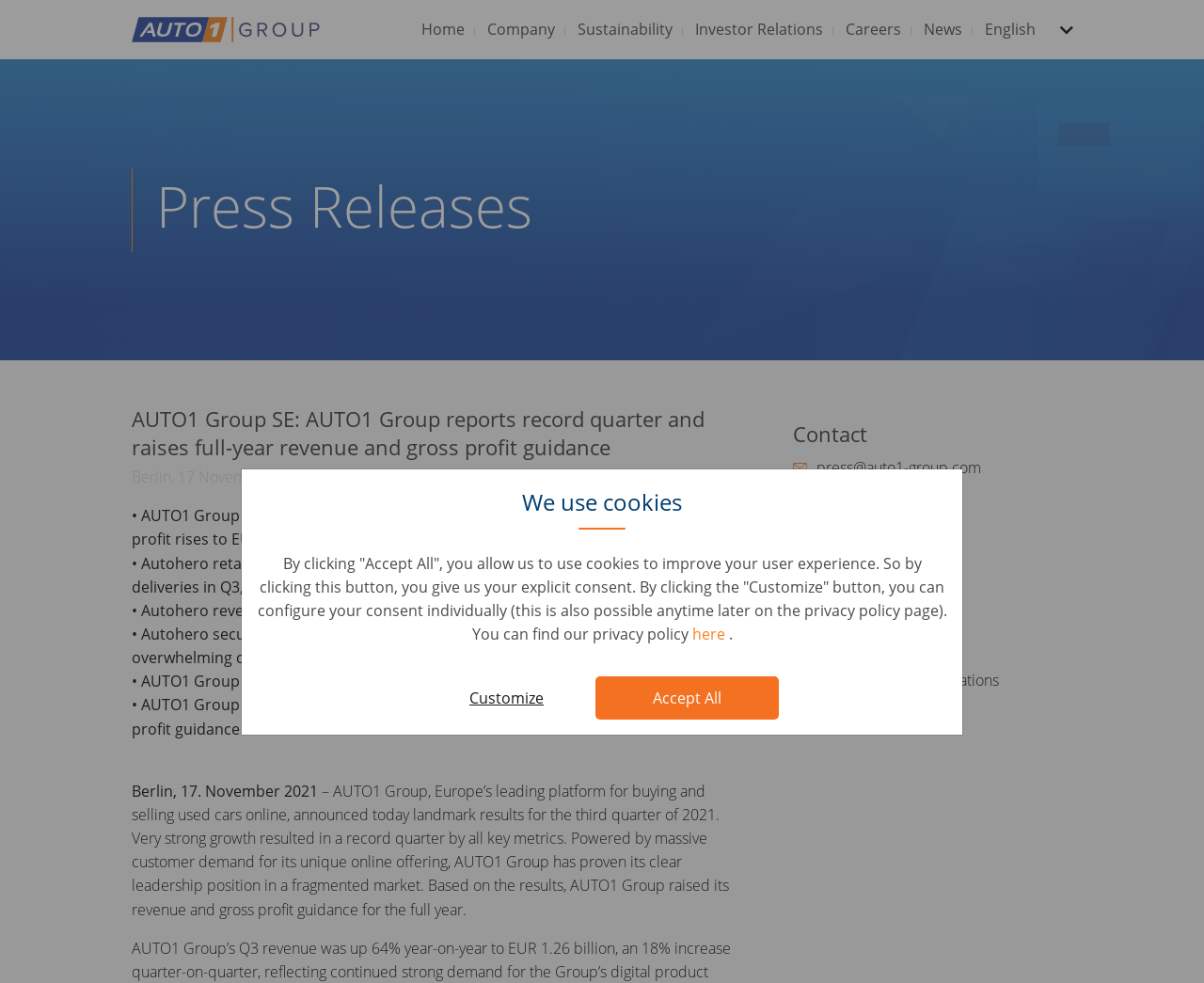Can you find the bounding box coordinates for the element to click on to achieve the instruction: "Click the 'English' language link"?

[0.809, 0.01, 0.891, 0.061]